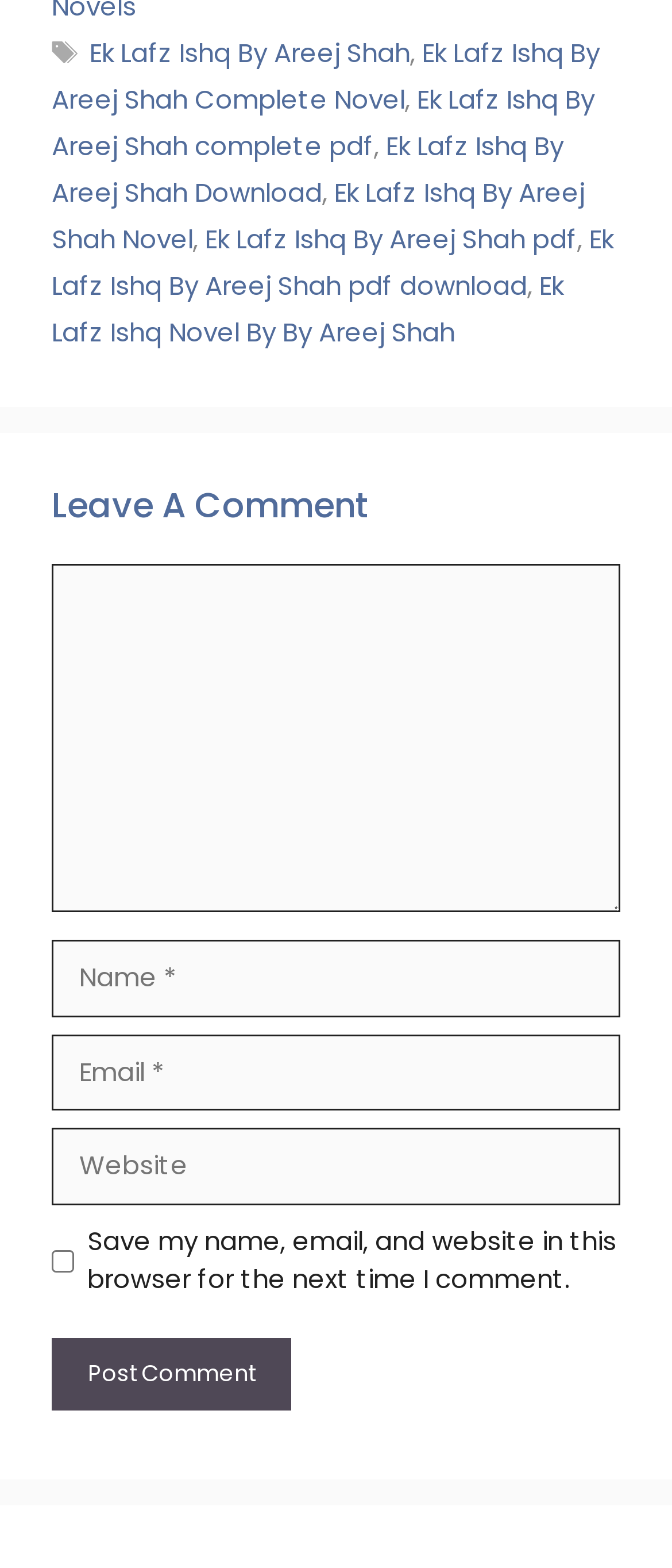What is the purpose of the textboxes? Analyze the screenshot and reply with just one word or a short phrase.

To leave a comment